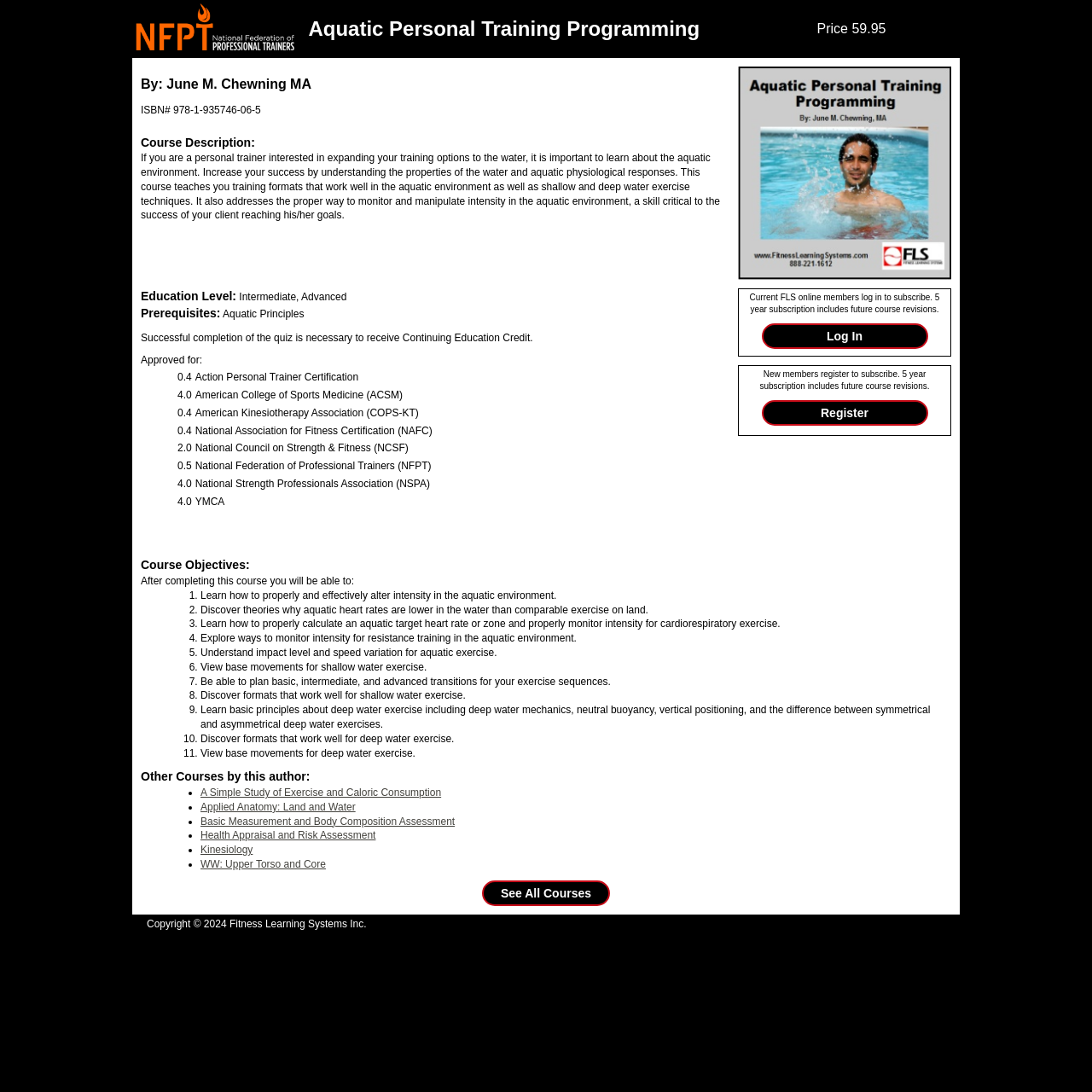Summarize the webpage with intricate details.

This webpage is about Aquatic Personal Training Programming, a course offered by FLS Fitness Learning Systems Continuing Education. At the top of the page, there is a site logo on the left and a title "Aquatic Personal Training Programming" on the right, along with a price tag of $59.95. Below the title, there is a course image.

The course description is provided in a paragraph, explaining that the course teaches personal trainers how to expand their training options to the water, including understanding the properties of water and aquatic physiological responses, training formats, and monitoring intensity in the aquatic environment.

On the left side of the page, there are several sections of text, including the author's name, ISBN number, course description, education level, prerequisites, and approved certifications. The approved certifications are listed in a table with the certification name and corresponding credits.

On the right side of the page, there are two buttons: "Log In" for current FLS online members and "Register" for new members. Below the buttons, there is a section titled "Course Objectives" with a list of 11 objectives that learners will be able to achieve after completing the course, including learning how to alter intensity in the aquatic environment, calculating aquatic target heart rates, and understanding deep water exercise principles.

Overall, the webpage provides an overview of the Aquatic Personal Training Programming course, its objectives, and its benefits for personal trainers.